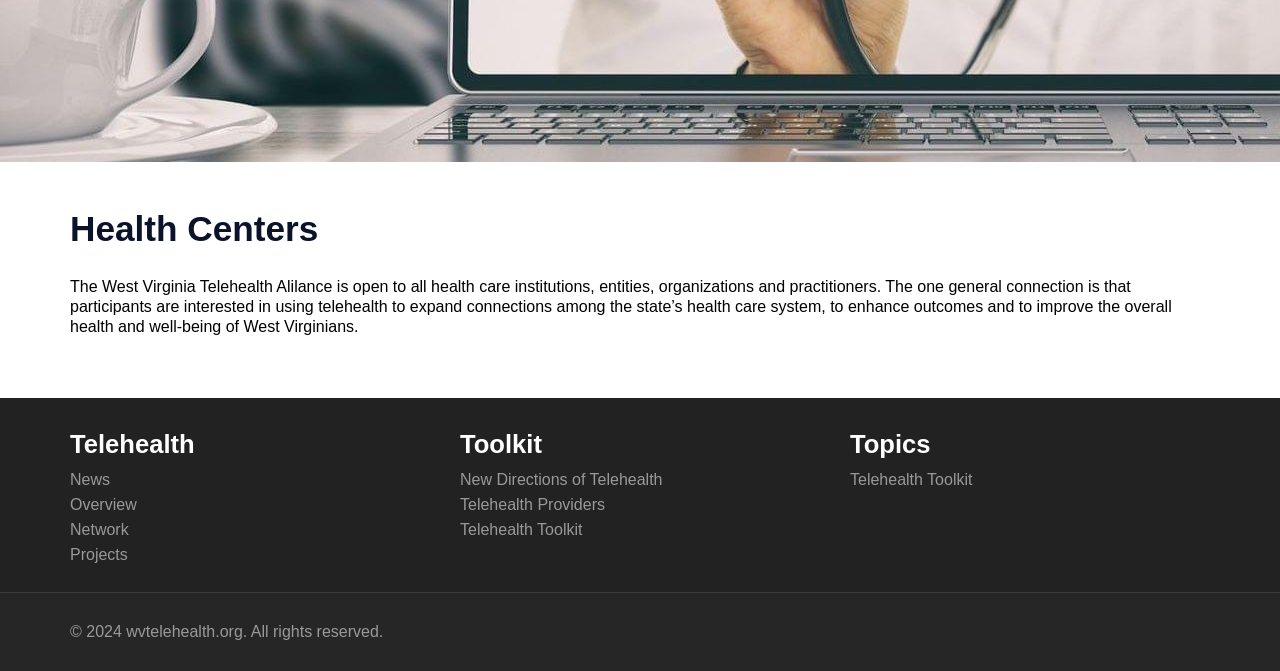Identify the bounding box of the HTML element described as: "News".

[0.055, 0.702, 0.086, 0.727]